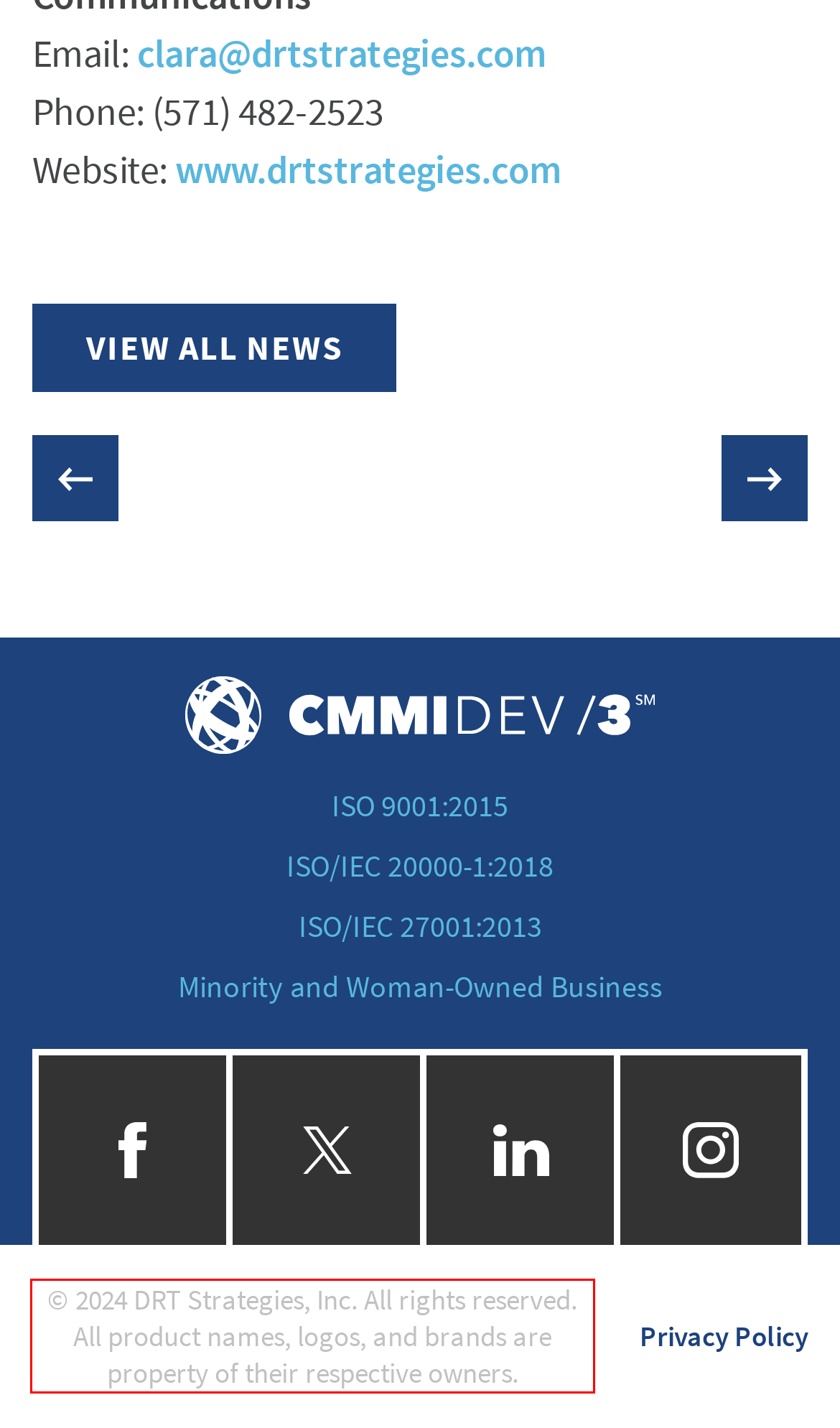Please recognize and transcribe the text located inside the red bounding box in the webpage image.

© 2024 DRT Strategies, Inc. All rights reserved. All product names, logos, and brands are property of their respective owners.